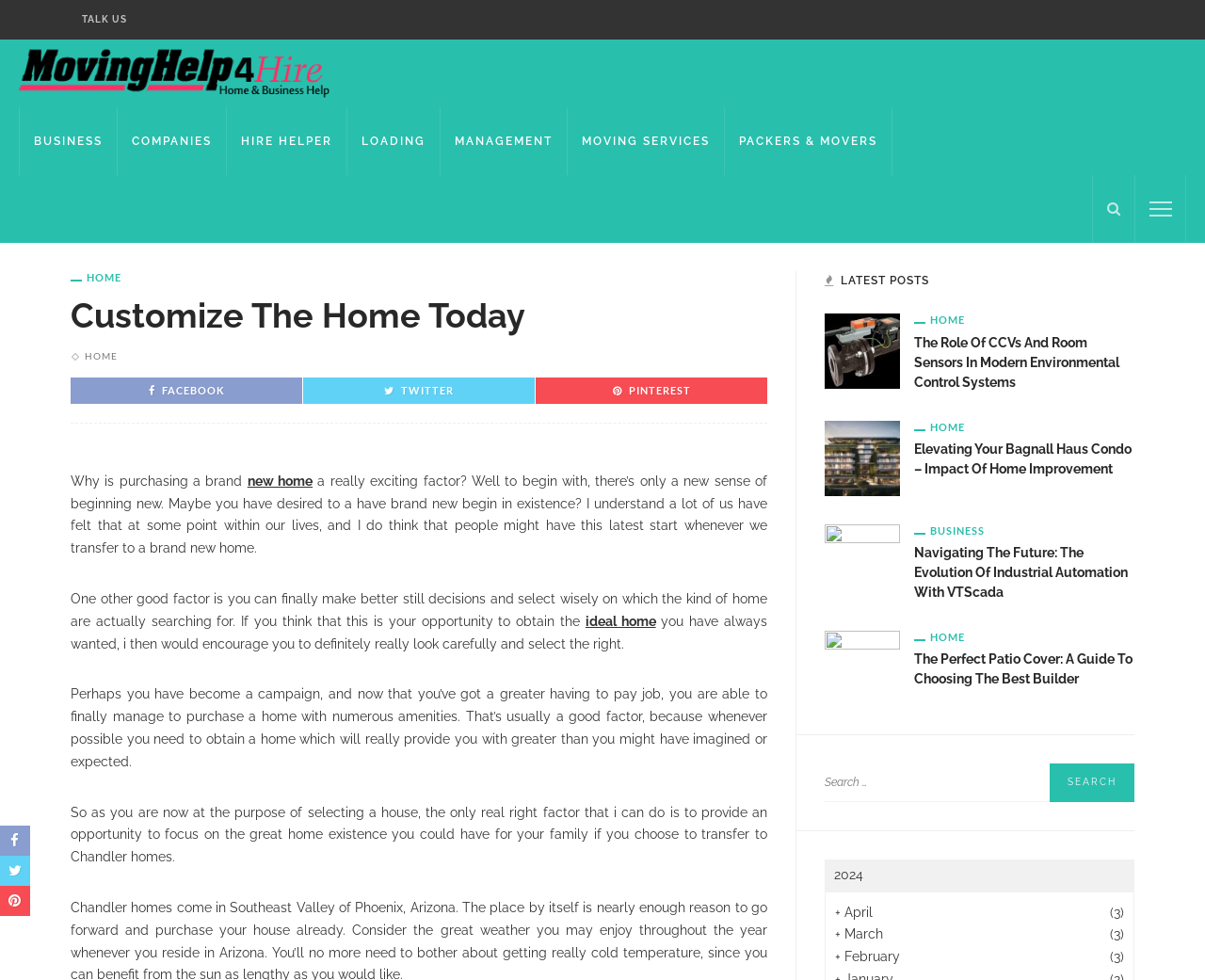Create a detailed description of the webpage's content and layout.

The webpage is about Moving Help 4 Hire, a company that provides services related to moving and home rentals. At the top of the page, there is a navigation menu with links to "TALK US", "BUSINESS", "COMPANIES", "HIRE HELPER", "LOADING", "MANAGEMENT", "MOVING SERVICES", and "PACKERS & MOVERS". Below the navigation menu, there is a heading that reads "Customize The Home Today" and a paragraph of text that discusses the excitement of purchasing a new home.

To the right of the heading, there are social media links to Facebook, Twitter, and Pinterest. Below the social media links, there is a section of text that continues the discussion about the benefits of purchasing a new home, including the ability to make better decisions and select the right home.

Further down the page, there is a section titled "LATEST POSTS" with links to several articles, including "The Role of CCVs and Room Sensors in Modern Environmental Control Systems", "Elevating your bagnall haus condo – Impact of home improvement", "Navigating the Future: The Evolution of Industrial Automation with VTScada", and "The Perfect Patio Cover: A Guide to Choosing the Best Builder". Each article has a heading and a link to read more.

At the bottom of the page, there is a search bar with a button that says "Search". Below the search bar, there is a section that displays the year "2024" and links to archives of articles from April, March, and February.